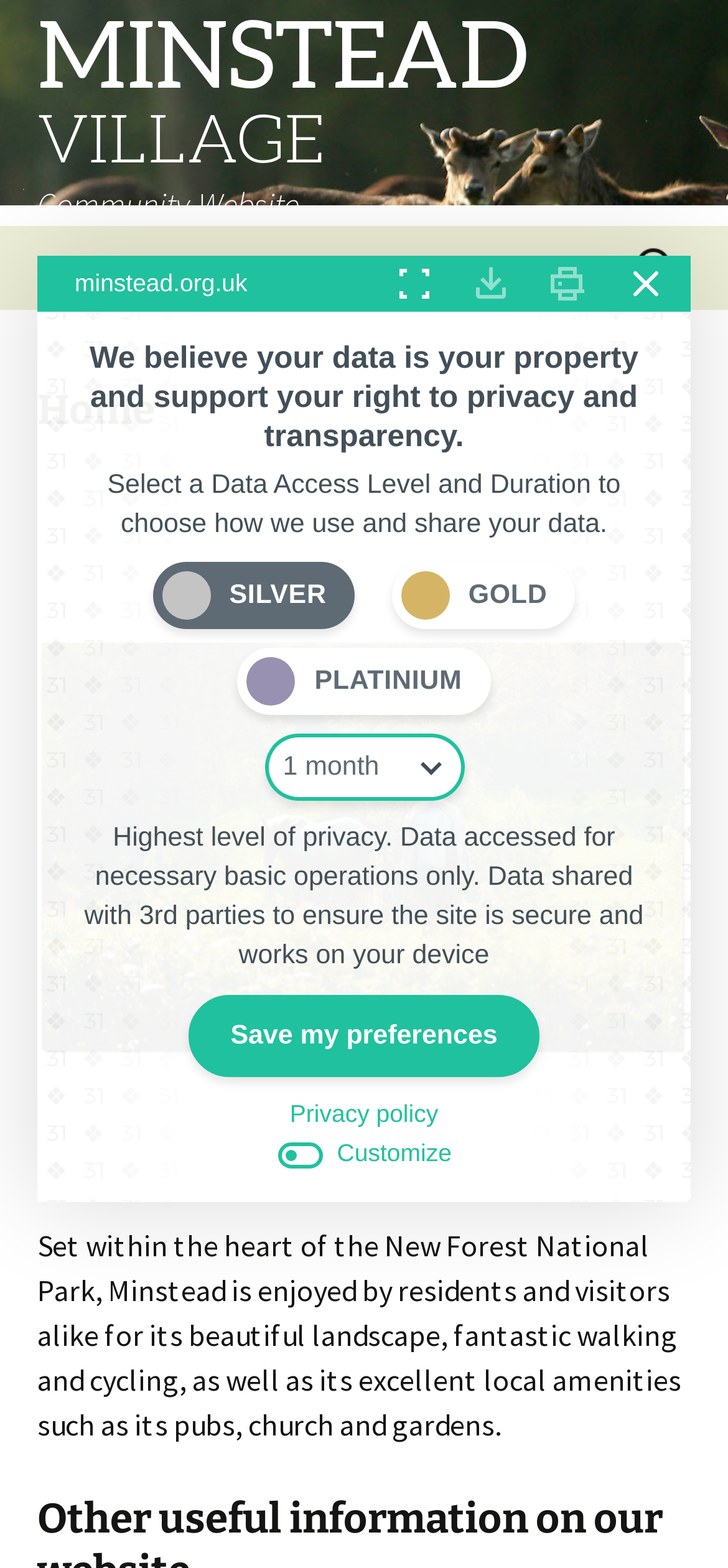What is the function of the 'Save my preferences' button?
Based on the image, answer the question with as much detail as possible.

The 'Save my preferences' button is located below the data access level selection, which suggests that its function is to save the user's preferences for data access levels and durations.